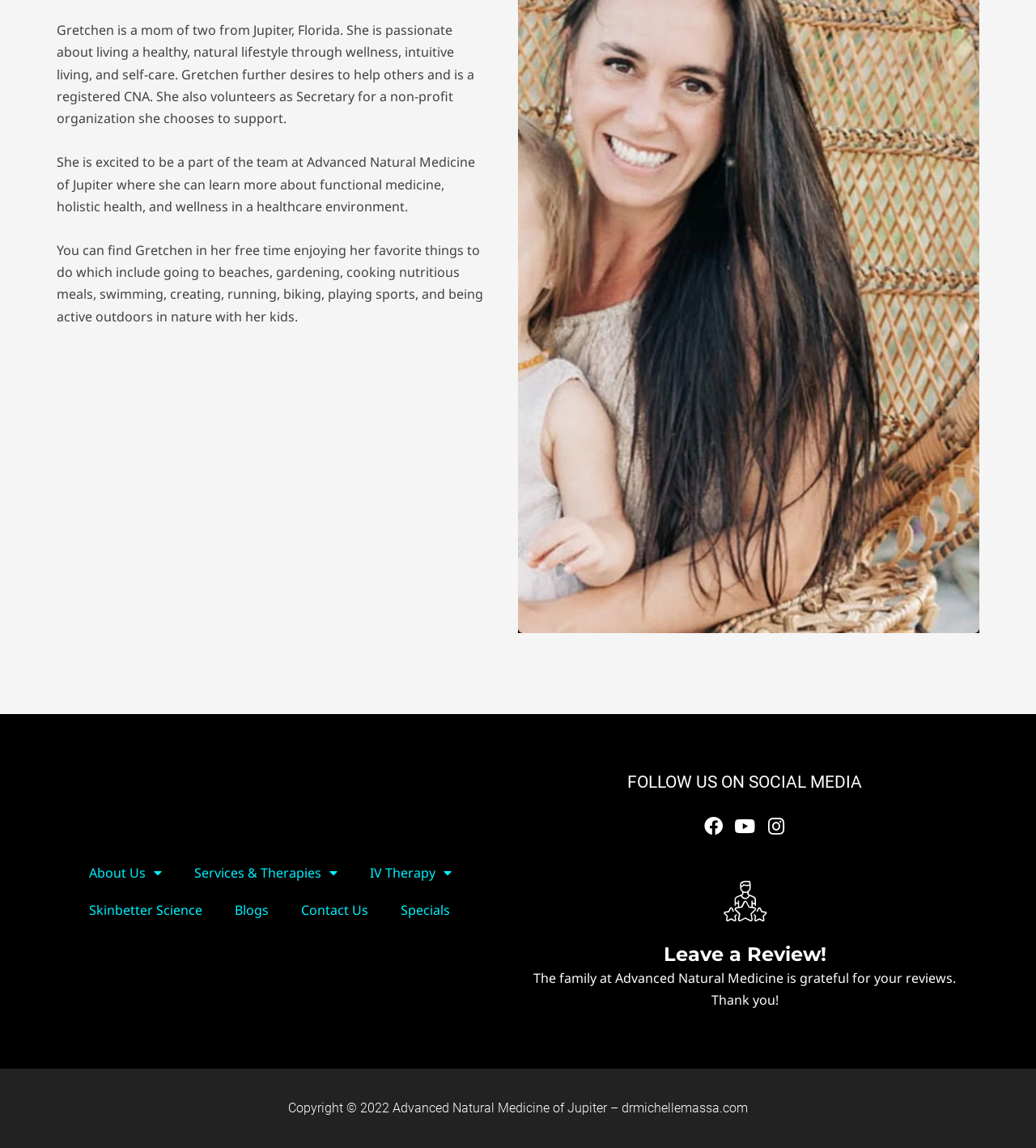Predict the bounding box of the UI element based on this description: "About Us".

[0.07, 0.744, 0.172, 0.776]